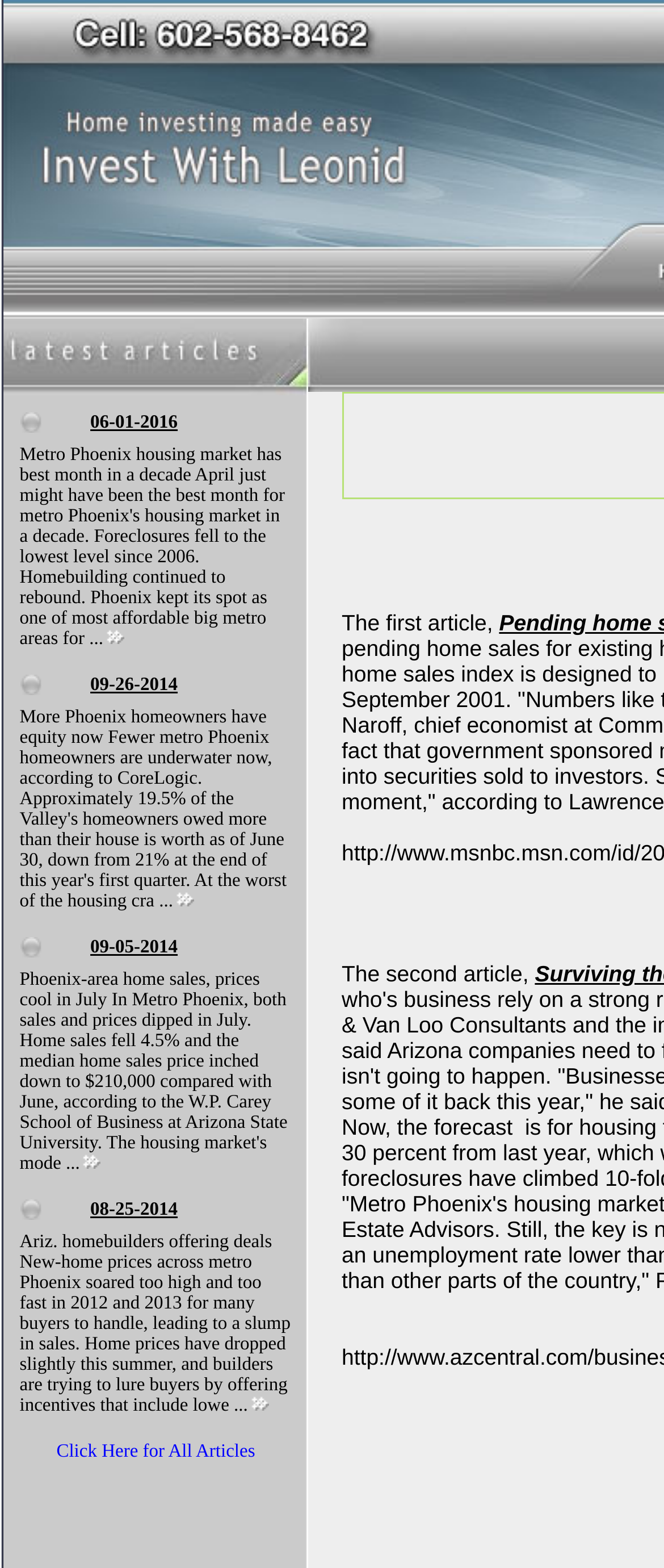Specify the bounding box coordinates of the area to click in order to follow the given instruction: "Click on People."

None